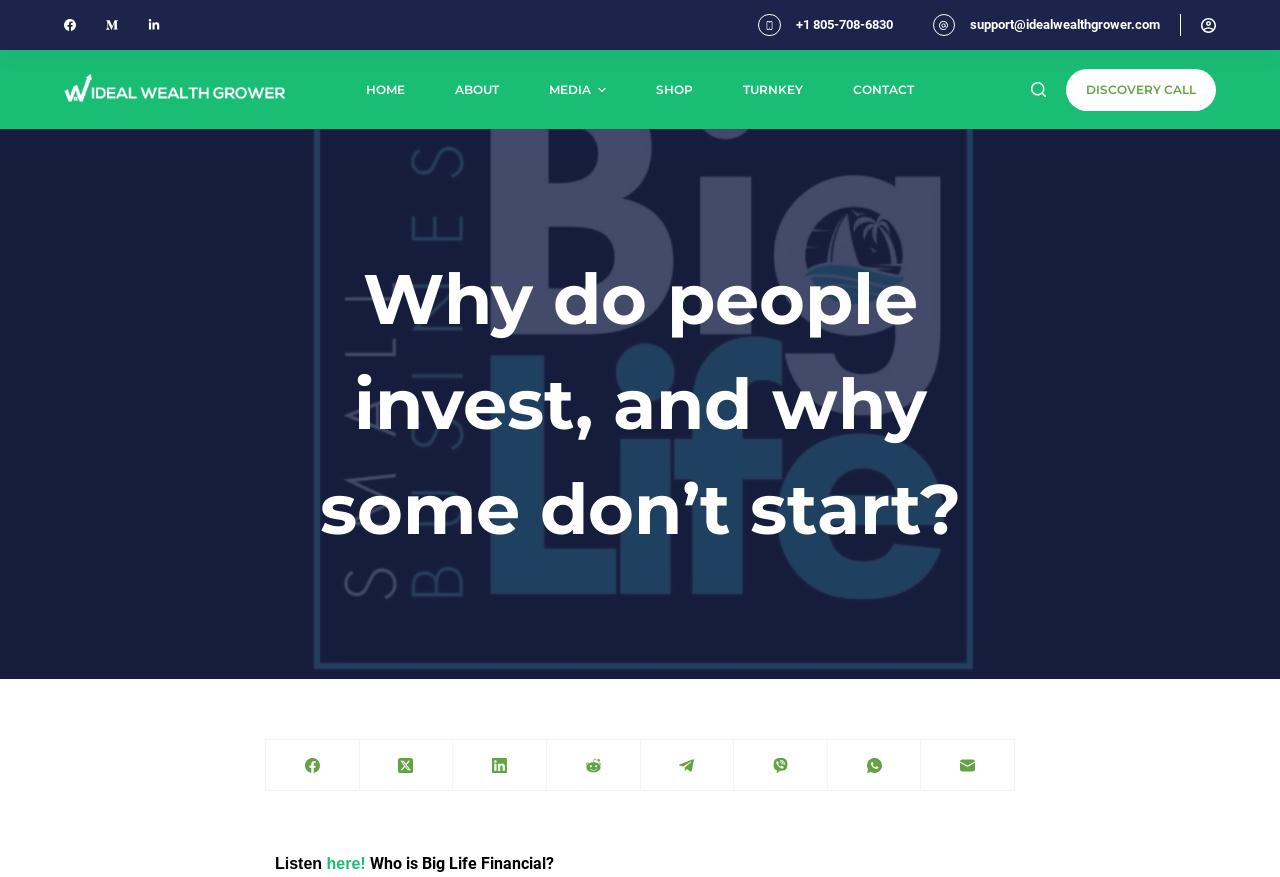Identify the main heading of the webpage and provide its text content.

Why do people invest, and why some don’t start?